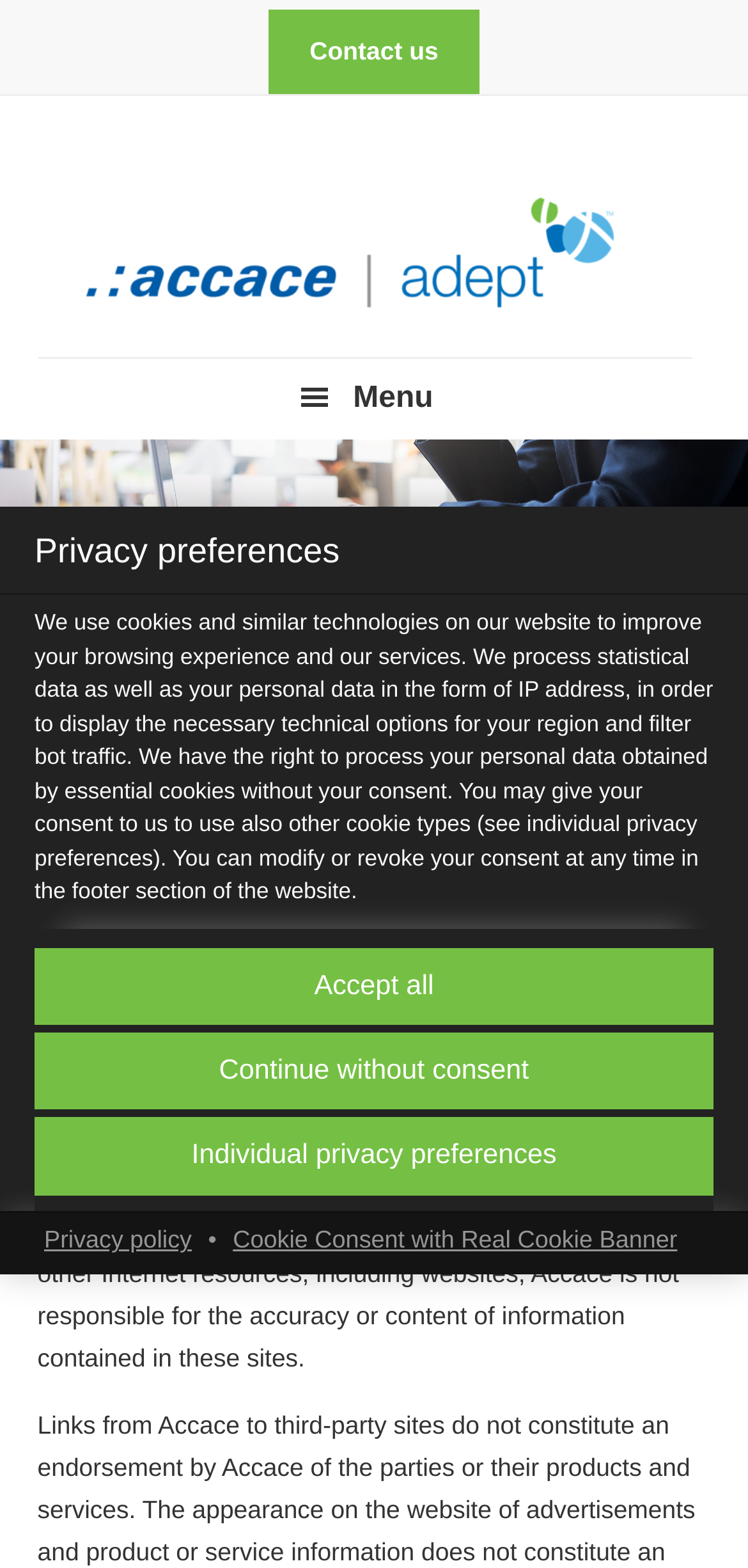Given the description Menu, predict the bounding box coordinates of the UI element. Ensure the coordinates are in the format (top-left x, top-left y, bottom-right x, bottom-right y) and all values are between 0 and 1.

[0.05, 0.228, 0.924, 0.28]